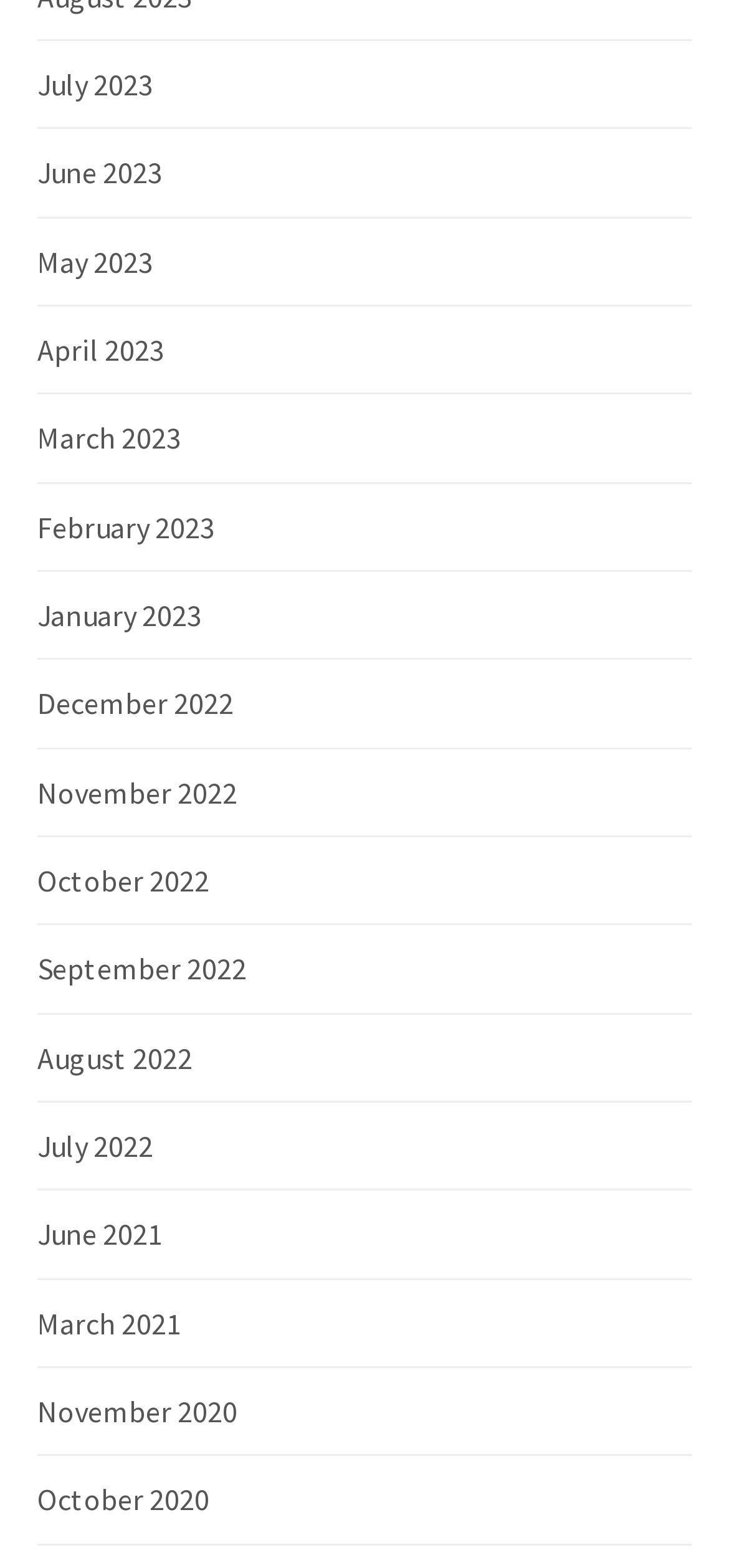Using details from the image, please answer the following question comprehensively:
How many months are listed?

I counted the number of links on the webpage, each representing a month, and found 24 links ranging from July 2023 to November 2020.